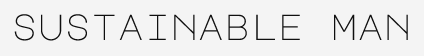Describe every important feature and element in the image comprehensively.

The image features the logo of "Sustainable Man," presented in a modern and minimalist font. The text "SUSTAINABLE MAN" is displayed prominently, with a clean, elegant style that embodies the principles of sustainability and eco-conscious living. This logo is likely associated with a platform focused on promoting sustainable practices, lifestyle choices, and wellness tips, particularly aimed at readers interested in enhancing their environmental awareness and making informed decisions in their daily lives.